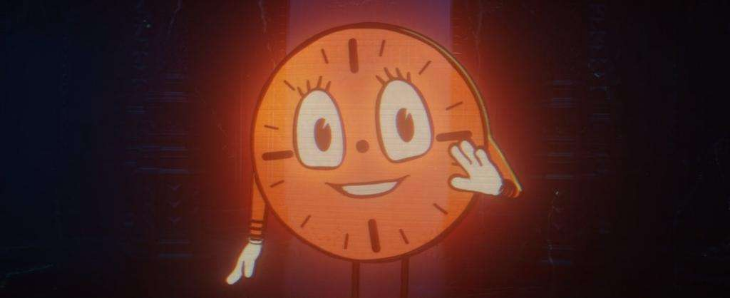Use a single word or phrase to answer the question:
How many hands does the clock have?

Two